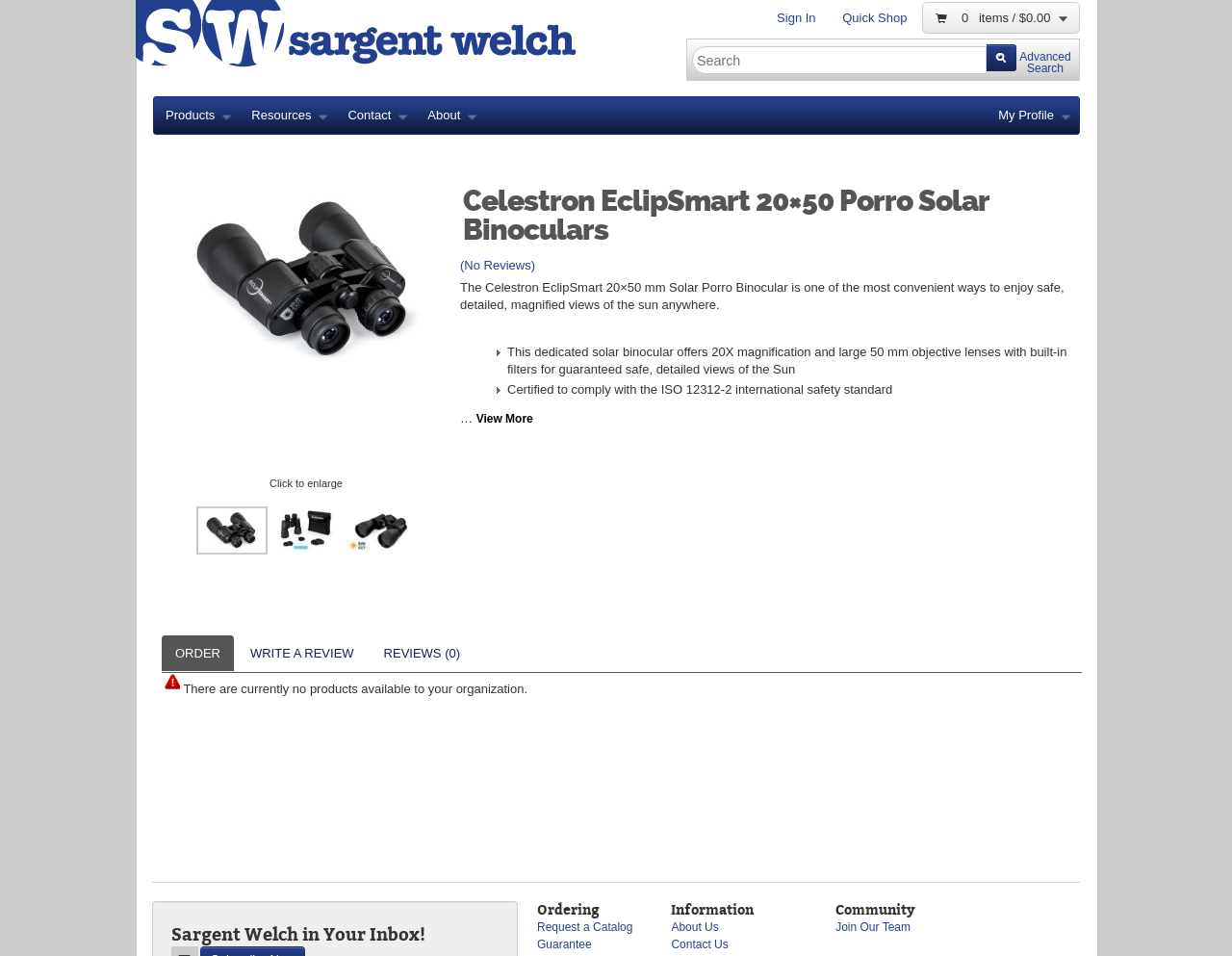Based on the image, please respond to the question with as much detail as possible:
What is the size of the objective lenses?

I found the answer by reading the product description, which mentions that the binoculars have large 50 mm objective lenses.